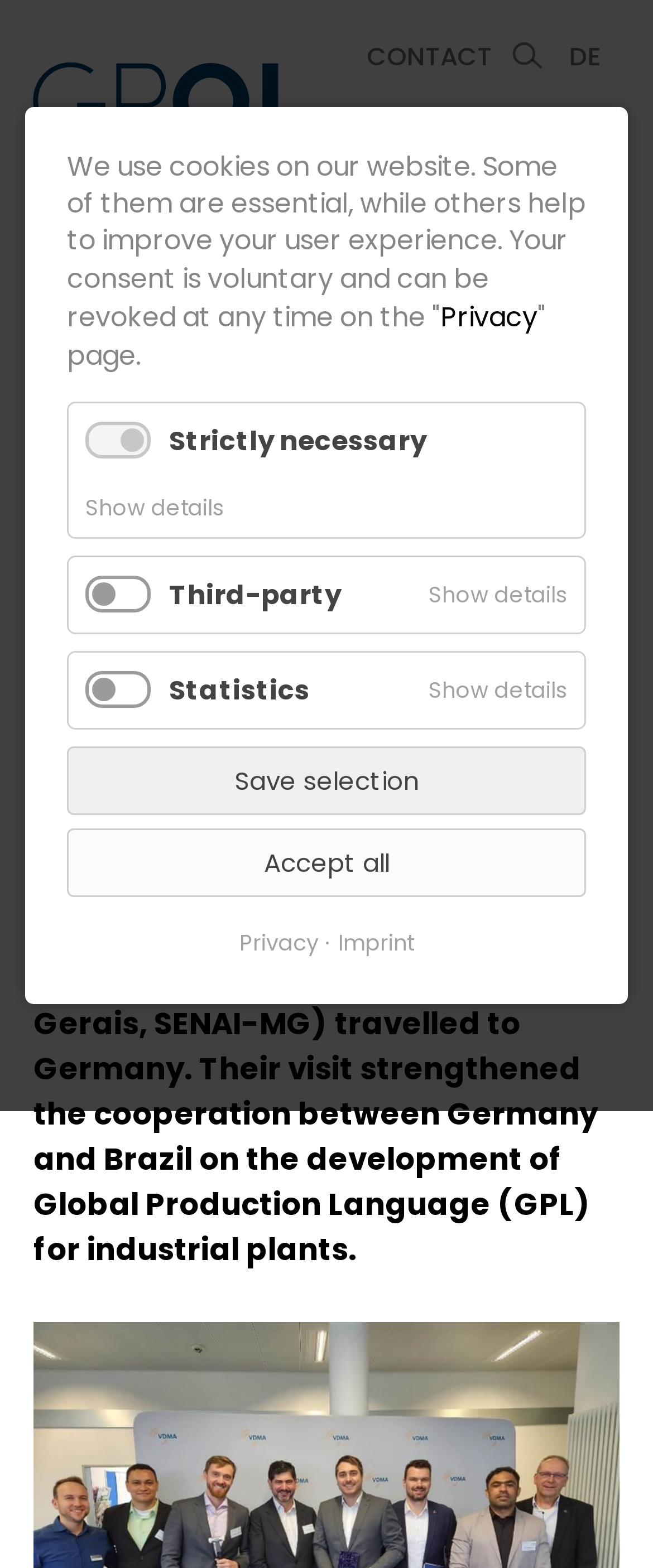Please identify the bounding box coordinates of the element that needs to be clicked to perform the following instruction: "Visit the 'DE' page".

[0.872, 0.028, 0.921, 0.044]